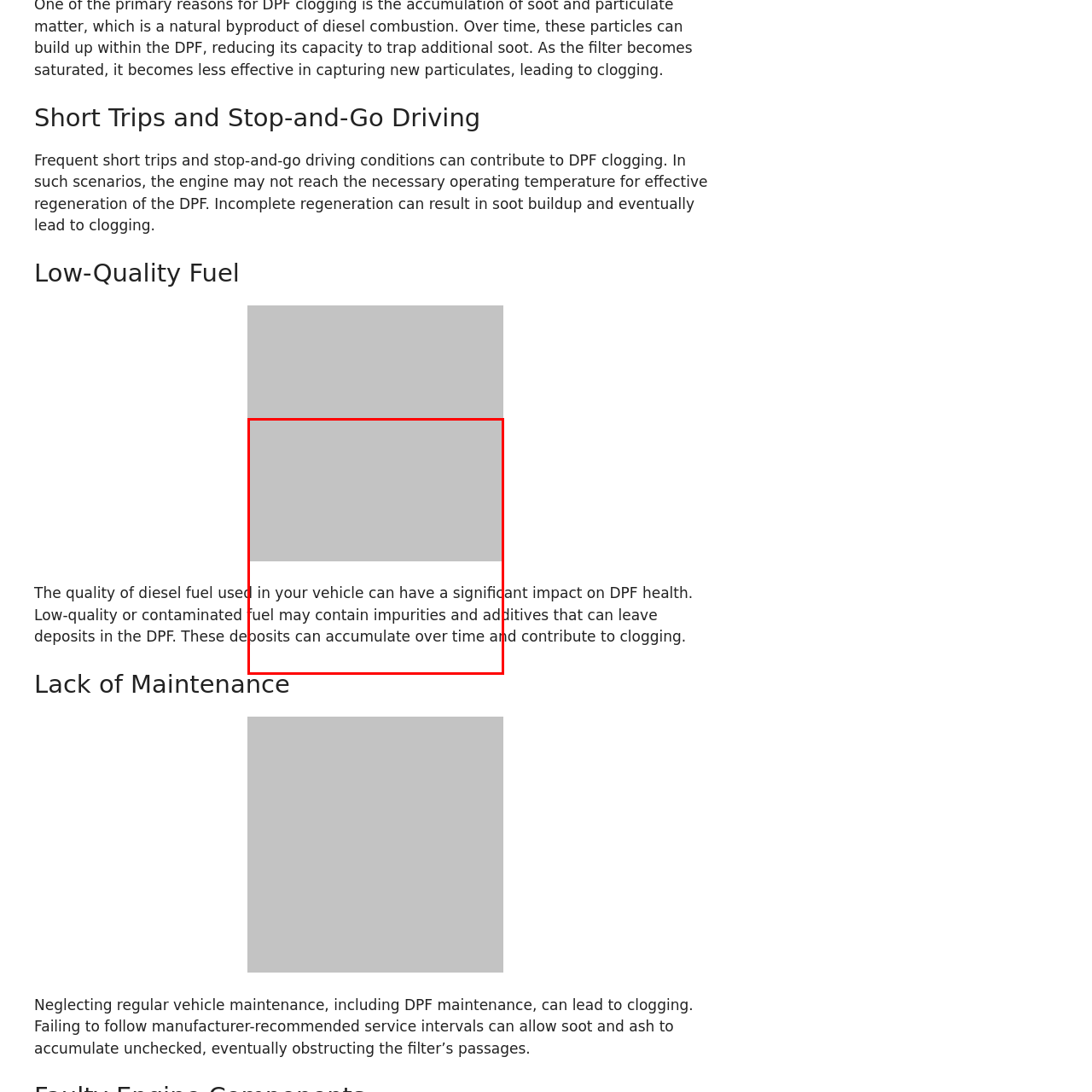Focus on the content inside the red-outlined area of the image and answer the ensuing question in detail, utilizing the information presented: What can neglecting regular vehicle maintenance cause?

The caption states that neglecting regular vehicle maintenance, including DPF upkeep, can exacerbate issues stemming from impurities in fuel, ultimately compromising the efficiency of the engine, which implies that neglecting maintenance can lead to compromised engine efficiency.